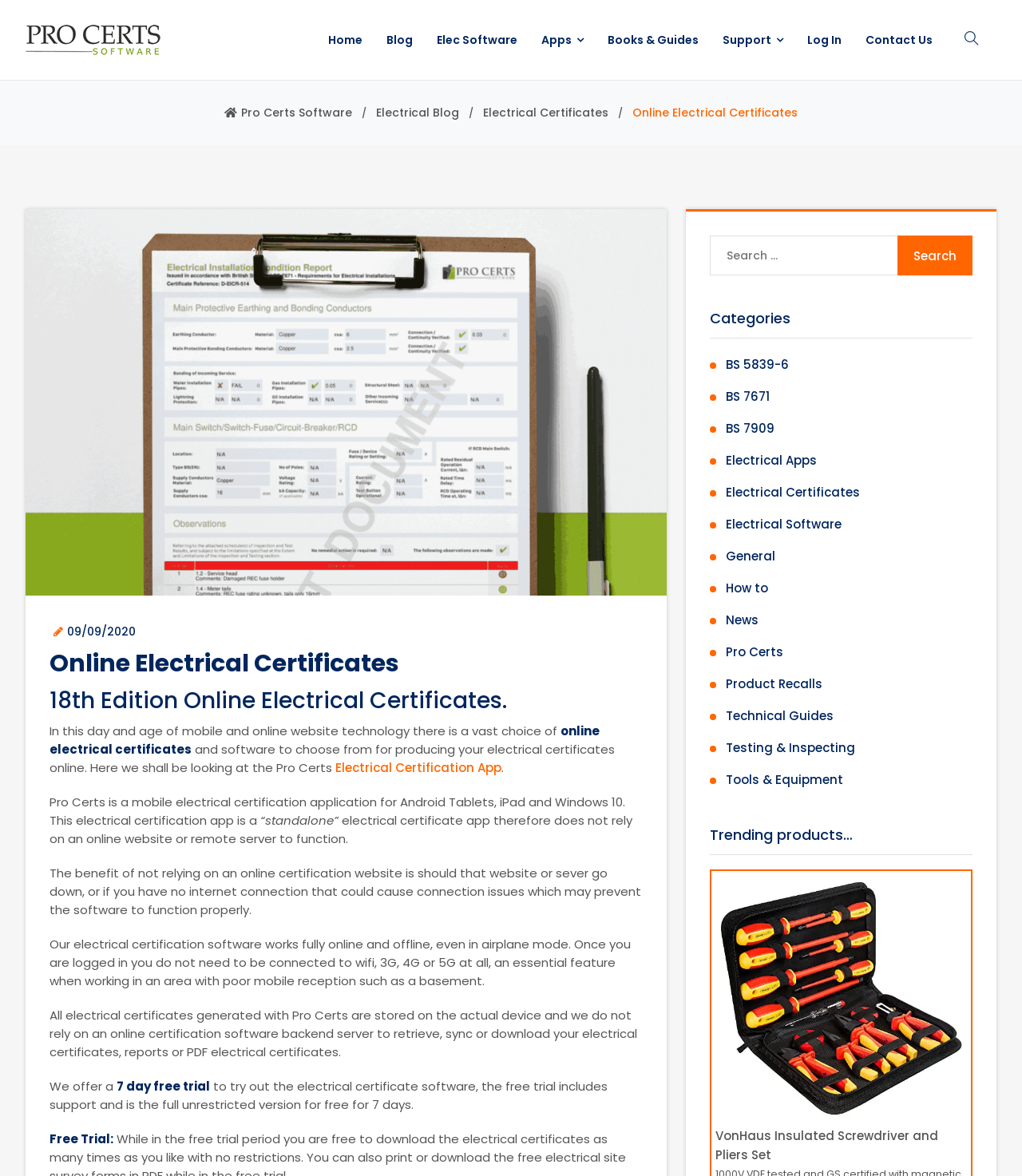What type of certificates can be generated with Pro Certs?
Provide a short answer using one word or a brief phrase based on the image.

Electrical certificates